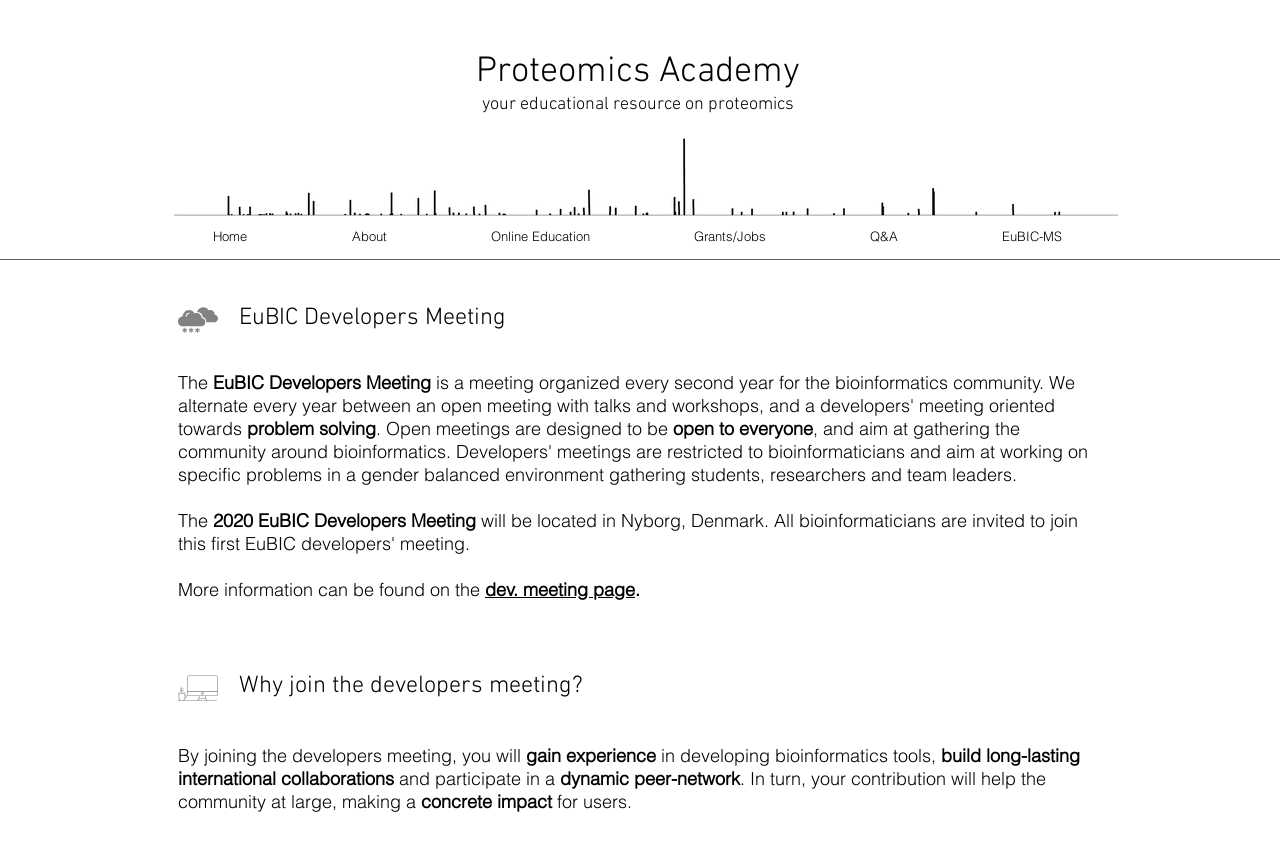What is the topic of the open meetings?
Please provide a detailed answer to the question.

I inferred the answer by understanding the context of the webpage which is about the EuBIC Winter School and bioinformatics projects, and the text mentions open meetings being designed for problem solving.